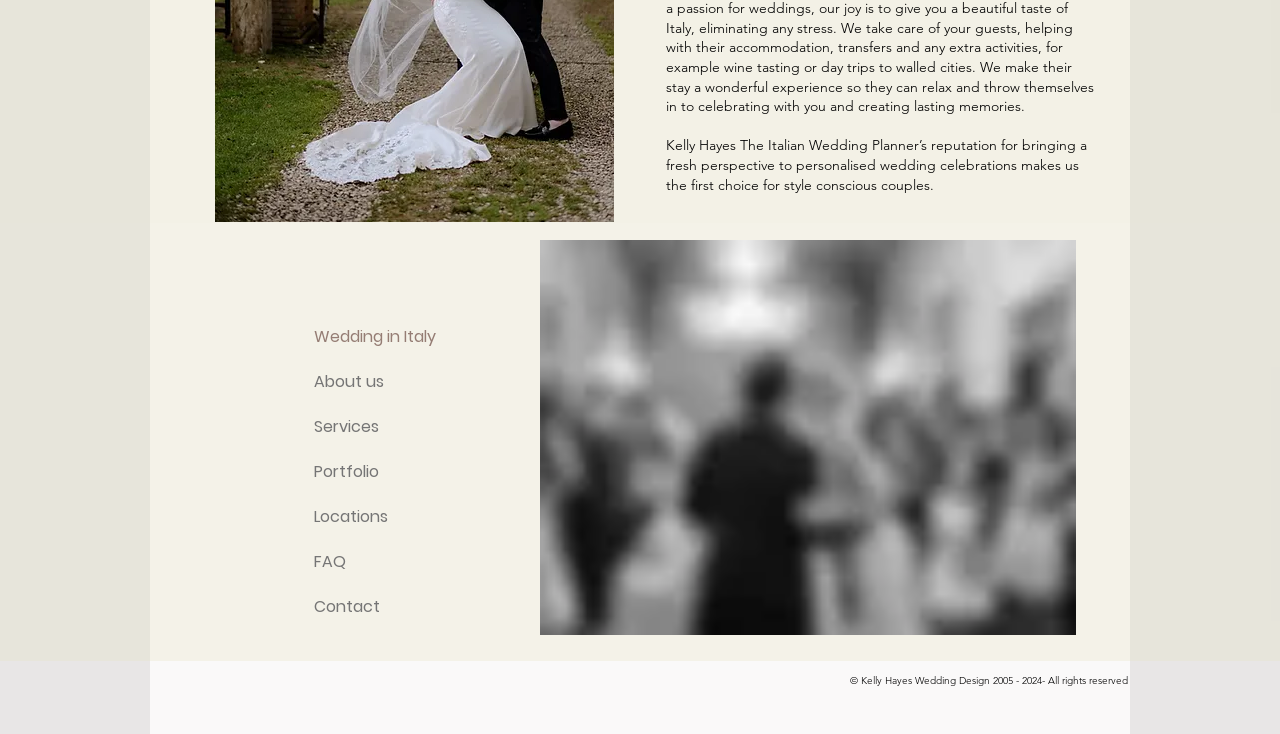What is the subject of the image?
Can you provide an in-depth and detailed response to the question?

The image element has a filename '1506917_718263328186092_479007415_n.jpg', but there is no OCR text or element description to specify the subject of the image.